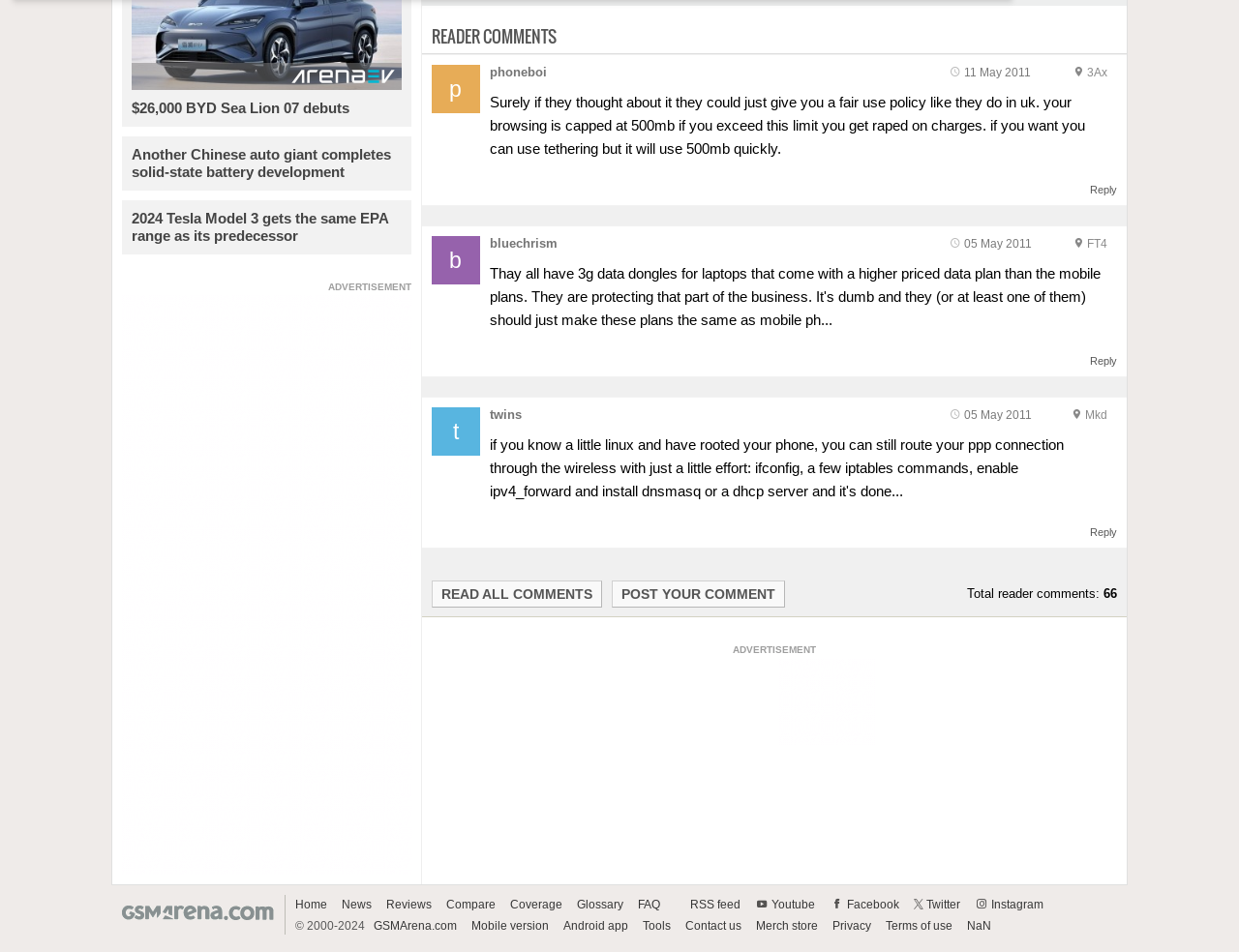Please provide a one-word or phrase answer to the question: 
What is the title of the comments section?

READER COMMENTS